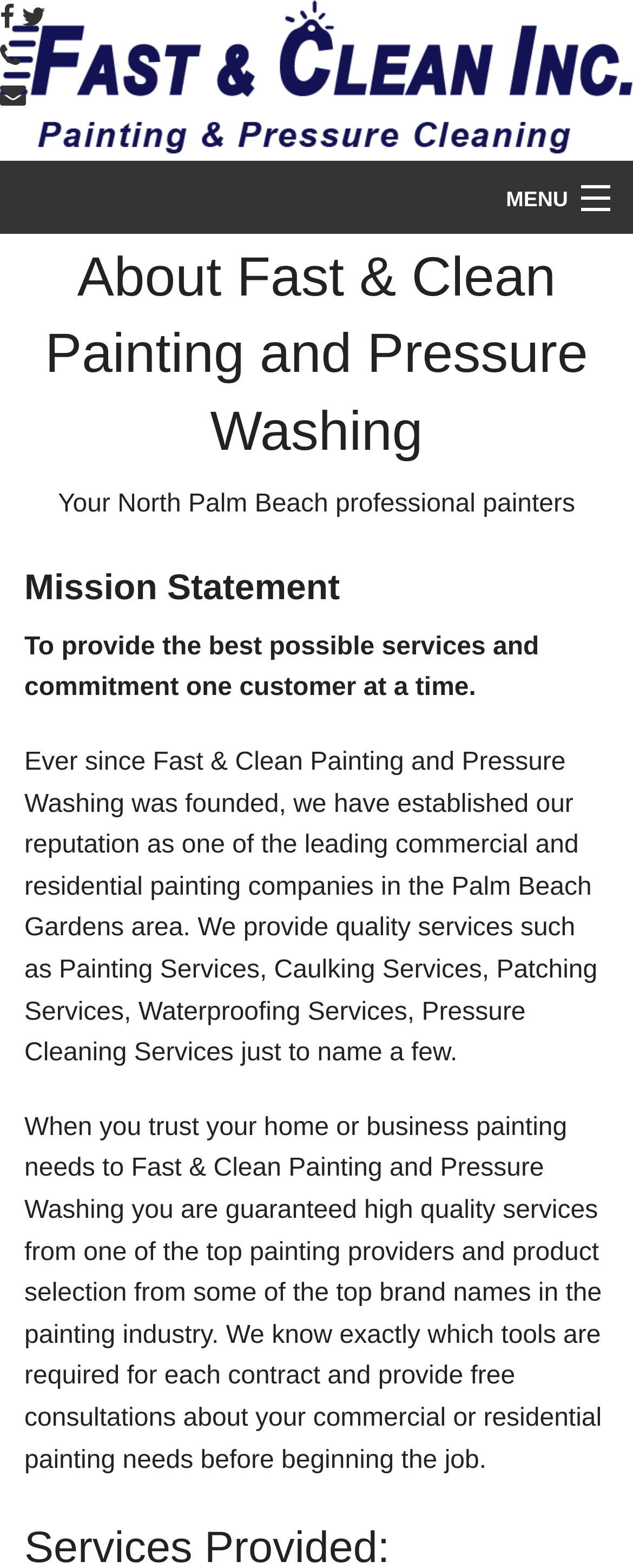What is the company's logo on the top?
Answer the question based on the image using a single word or a brief phrase.

Fast & Clean Painting and Pressure Washing's logo